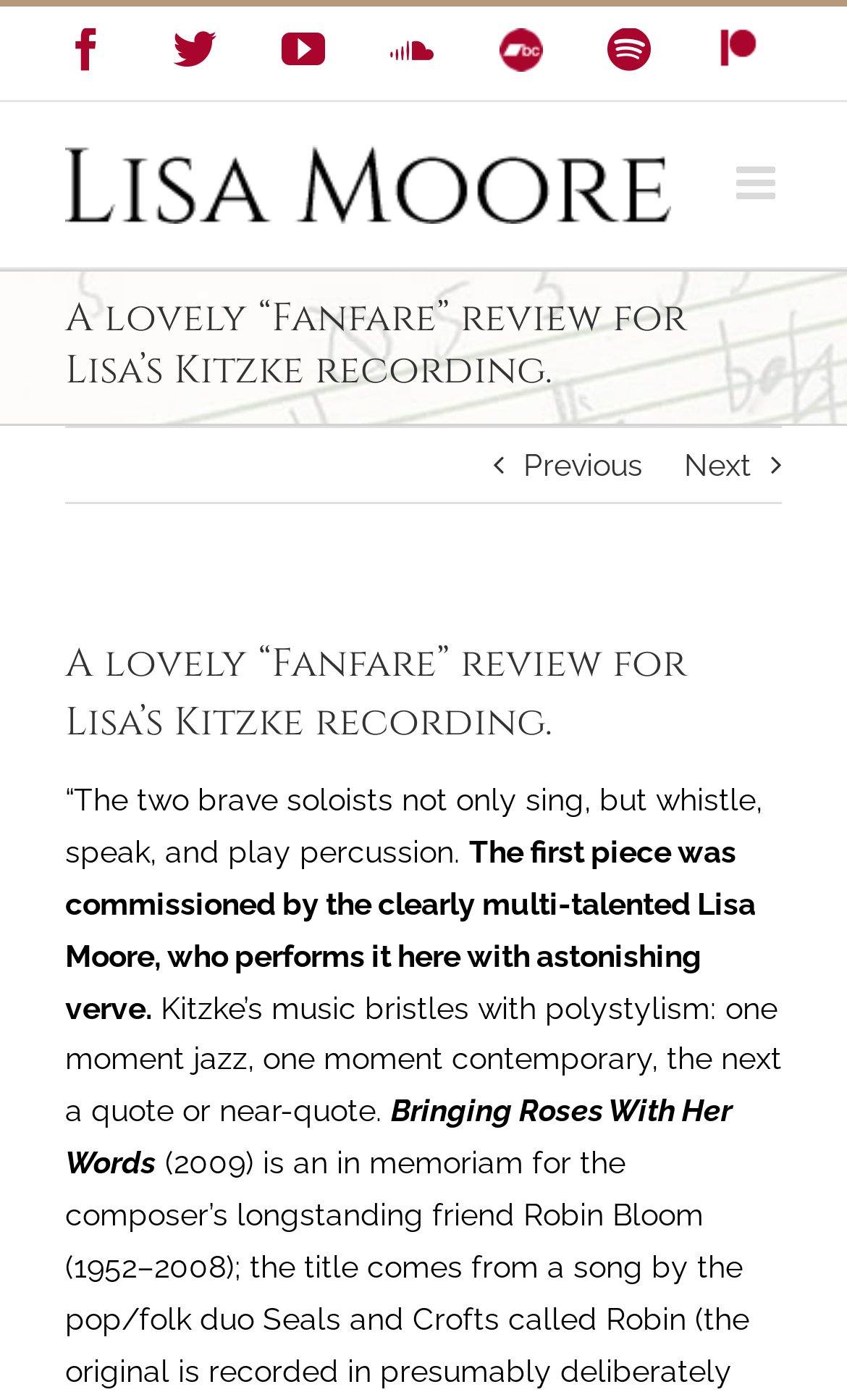Identify the bounding box coordinates of the element to click to follow this instruction: 'View Lisa Moore’s logo'. Ensure the coordinates are four float values between 0 and 1, provided as [left, top, right, bottom].

[0.077, 0.104, 0.792, 0.16]